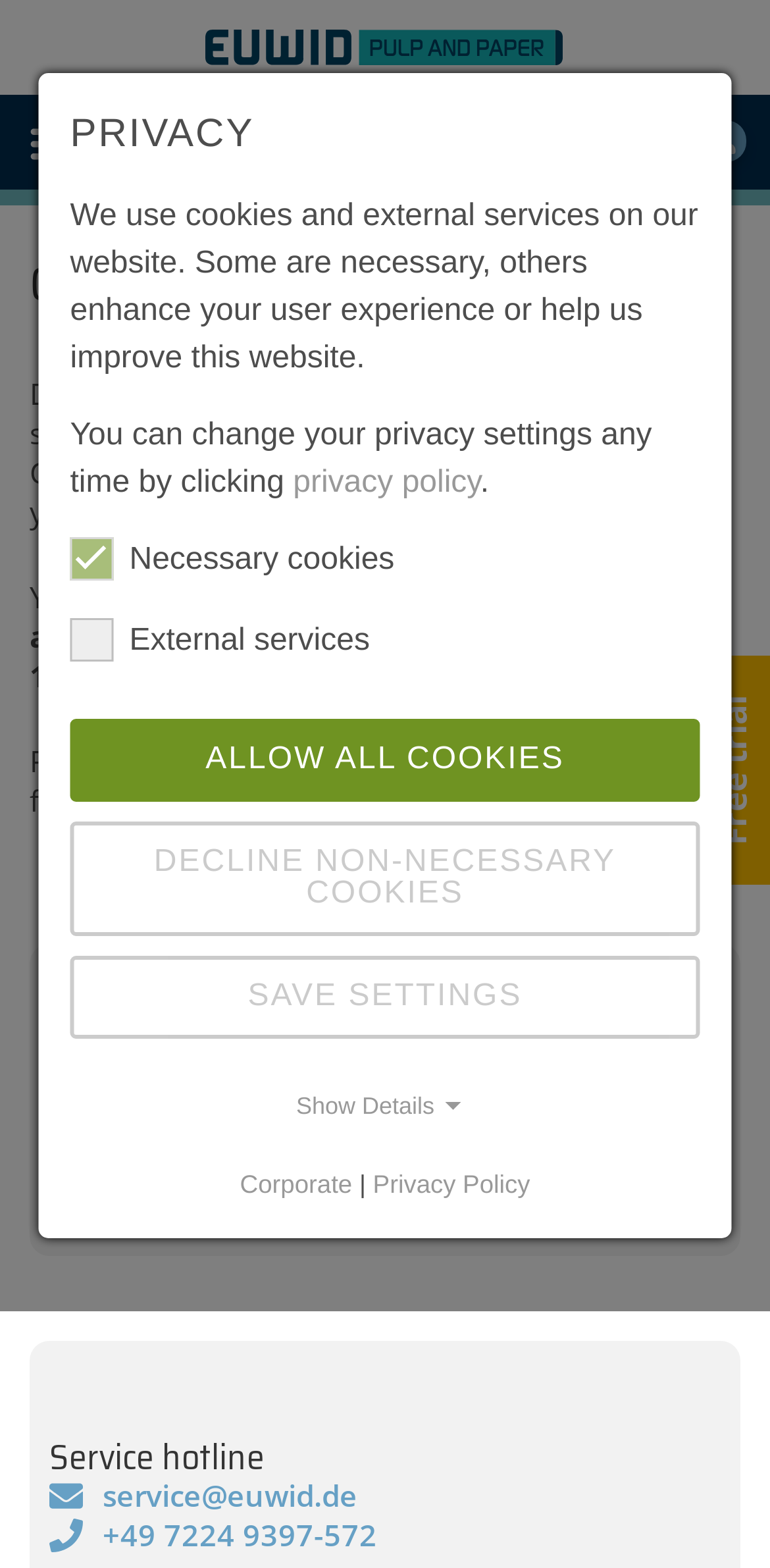Determine the bounding box coordinates of the target area to click to execute the following instruction: "Log in to your account."

[0.915, 0.077, 0.969, 0.103]